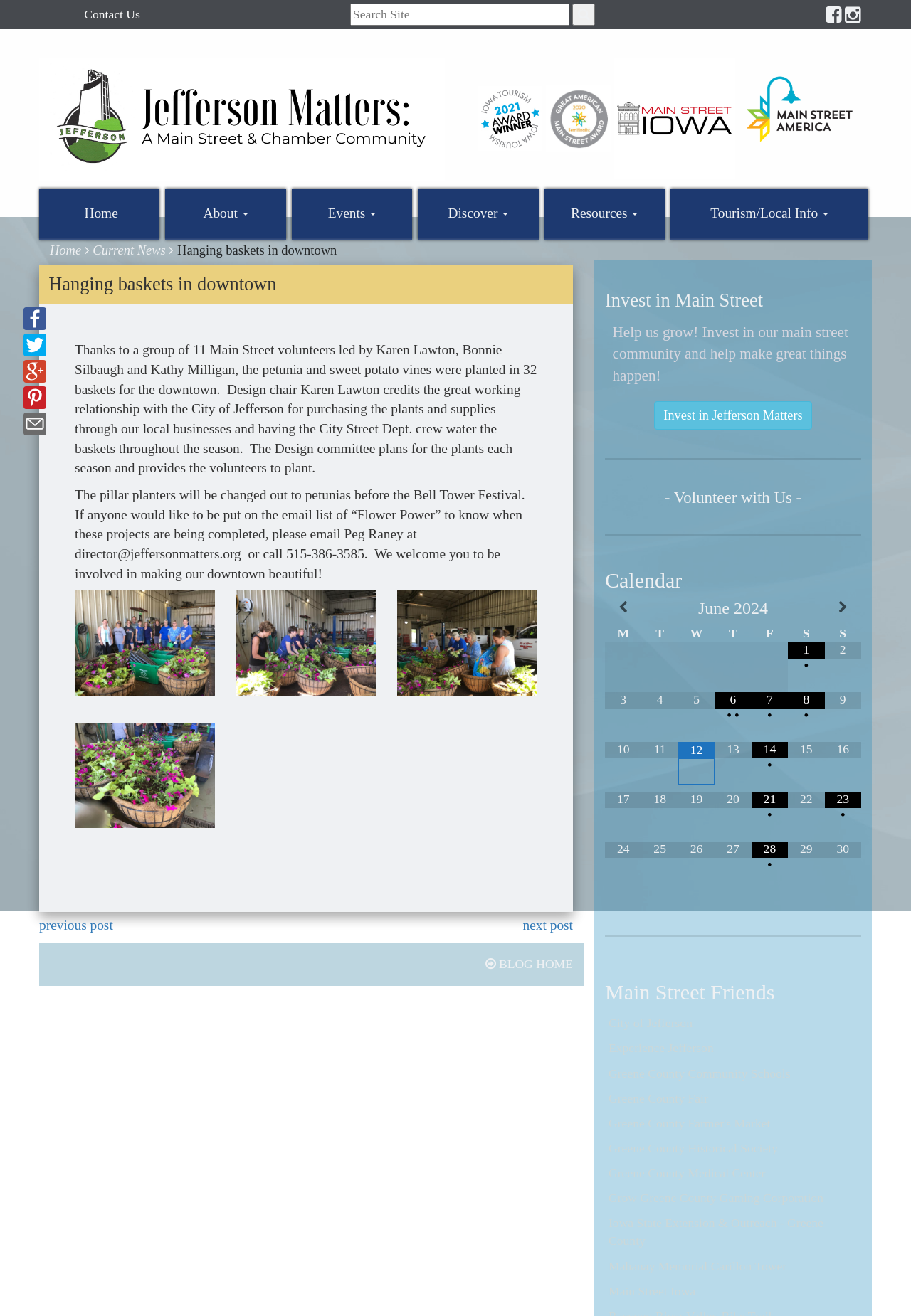What is the event mentioned in the article?
Look at the image and answer the question with a single word or phrase.

Bell Tower Festival